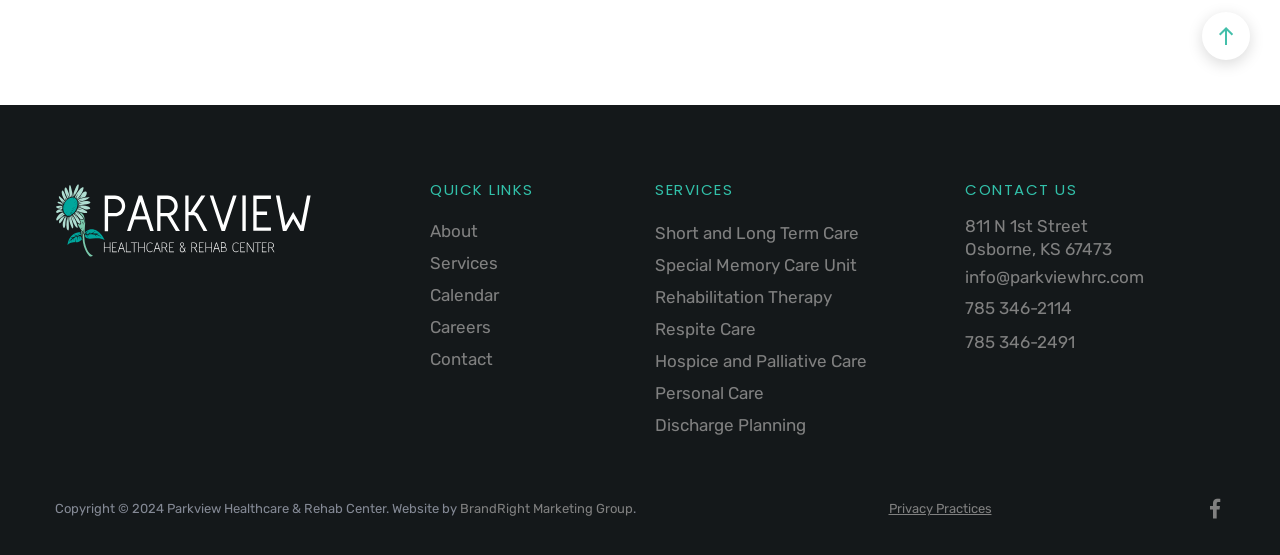Kindly determine the bounding box coordinates for the area that needs to be clicked to execute this instruction: "Check Privacy Practices".

[0.694, 0.903, 0.775, 0.93]